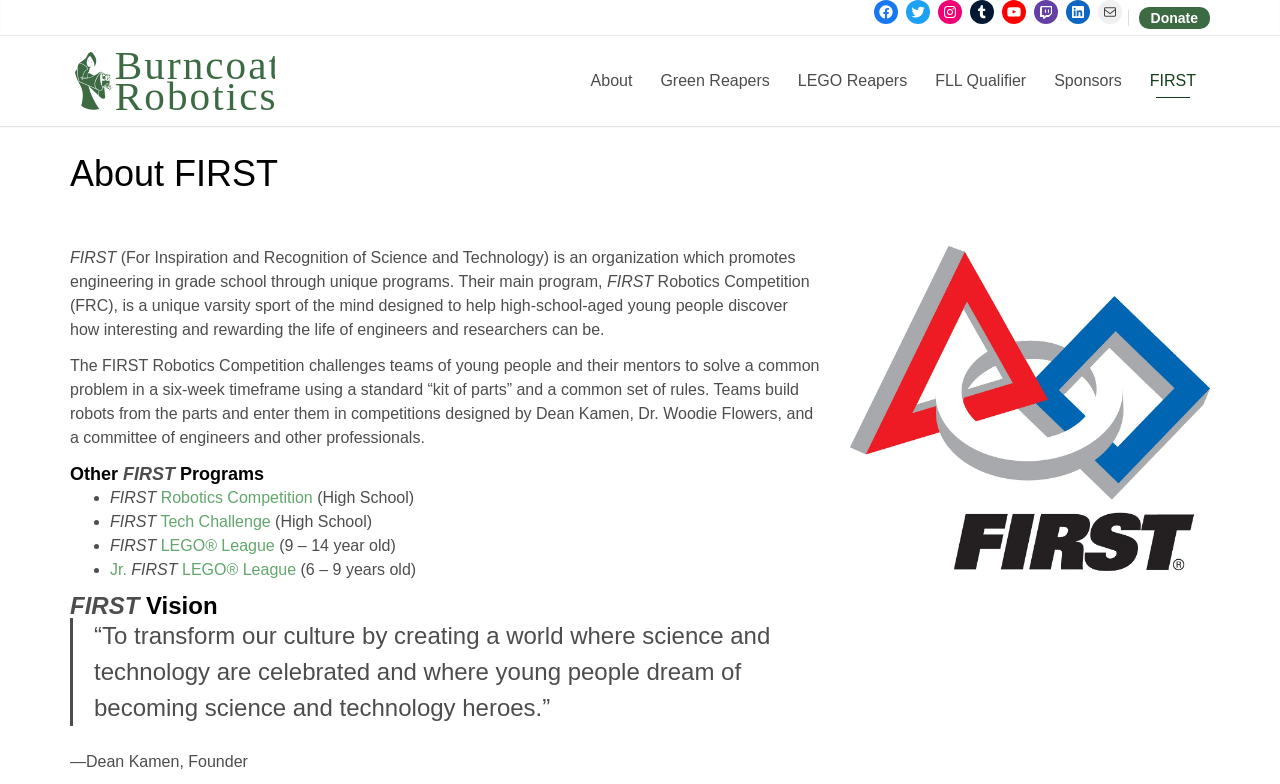Identify the bounding box coordinates of the specific part of the webpage to click to complete this instruction: "Visit Burncoat Robotics homepage".

[0.055, 0.046, 0.222, 0.161]